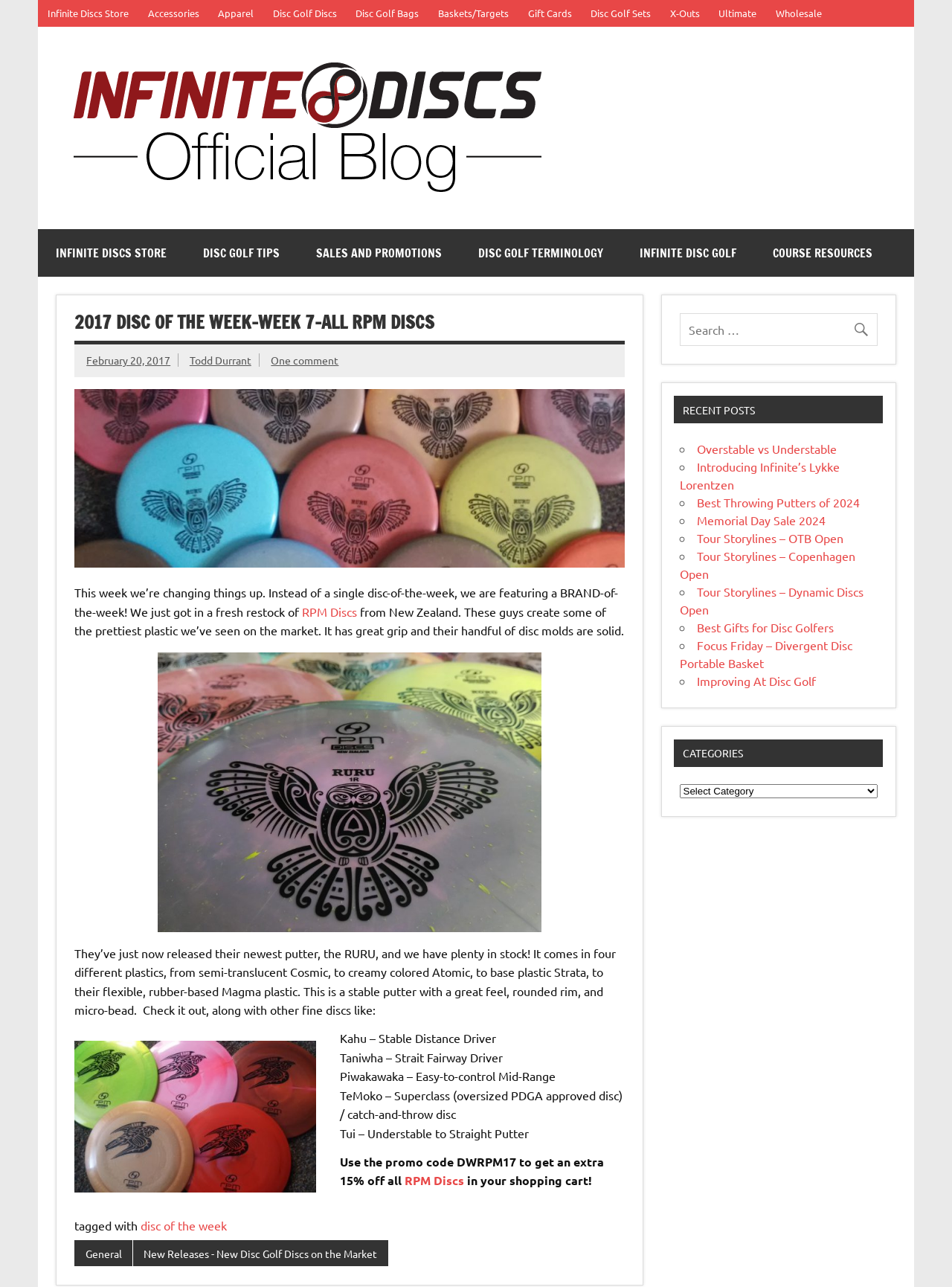Please determine the bounding box coordinates of the element's region to click in order to carry out the following instruction: "Read the '2017 DISC OF THE WEEK–WEEK 7–ALL RPM DISCS' article". The coordinates should be four float numbers between 0 and 1, i.e., [left, top, right, bottom].

[0.078, 0.237, 0.656, 0.267]